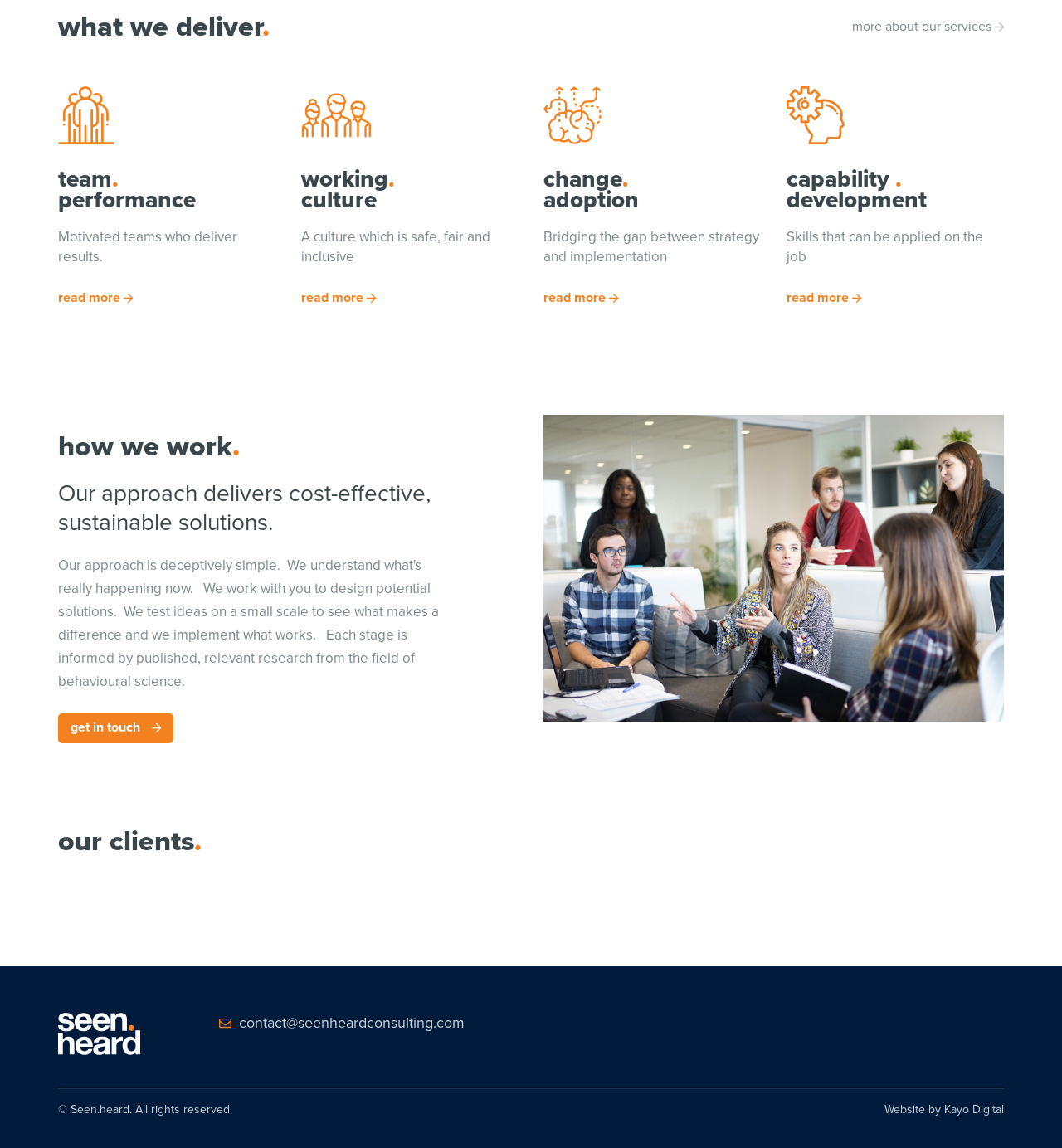Given the element description read more, identify the bounding box coordinates for the UI element on the webpage screenshot. The format should be (top-left x, top-left y, bottom-right x, bottom-right y), with values between 0 and 1.

[0.283, 0.251, 0.354, 0.268]